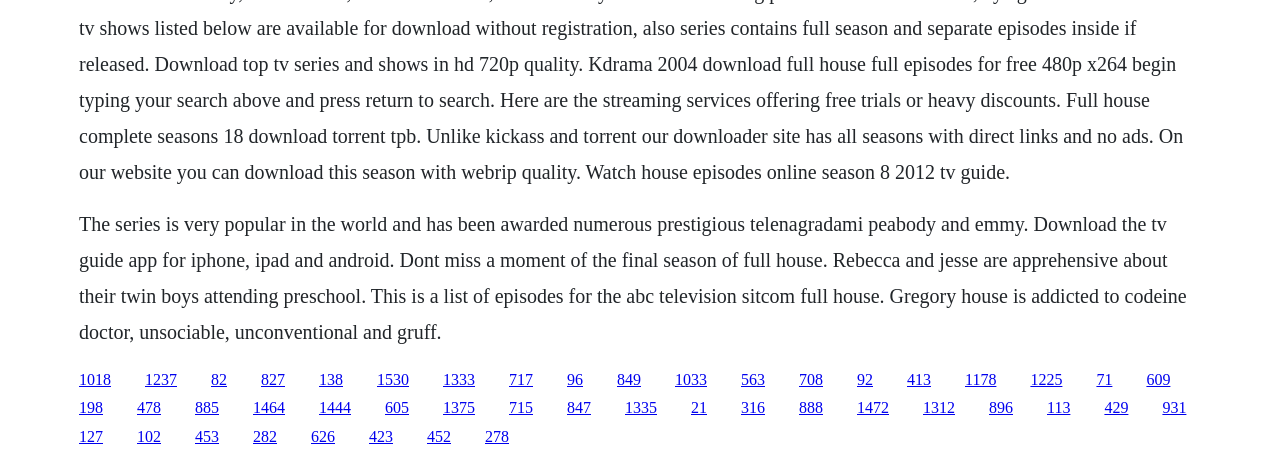Analyze the image and provide a detailed answer to the question: What is the purpose of the TV guide app?

The purpose of the TV guide app can be inferred from the text 'Download the tv guide app for iphone, ipad and android.' which suggests that the app is for downloading.